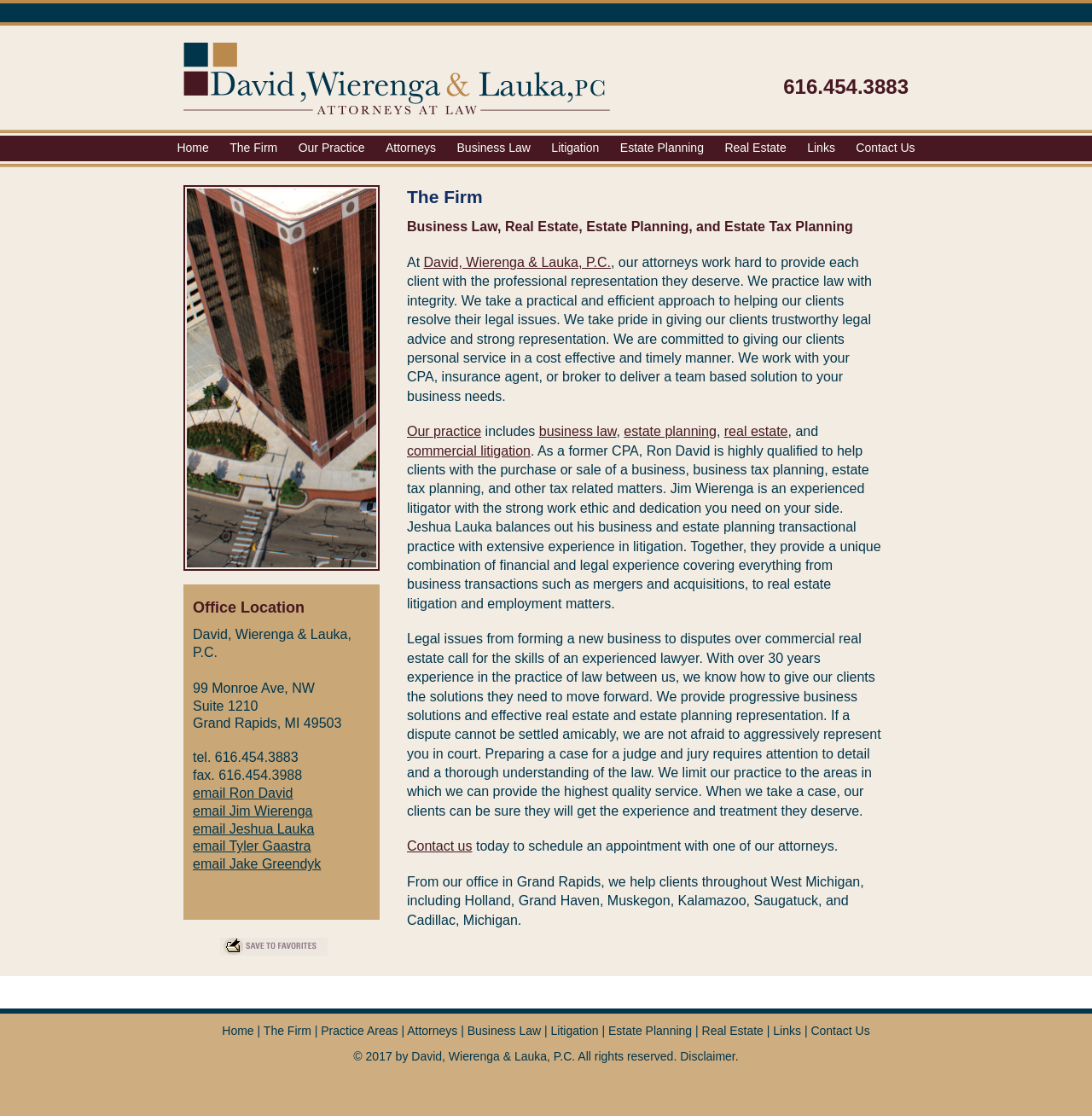Provide the bounding box coordinates of the area you need to click to execute the following instruction: "Read the 'Recent Posts'".

None